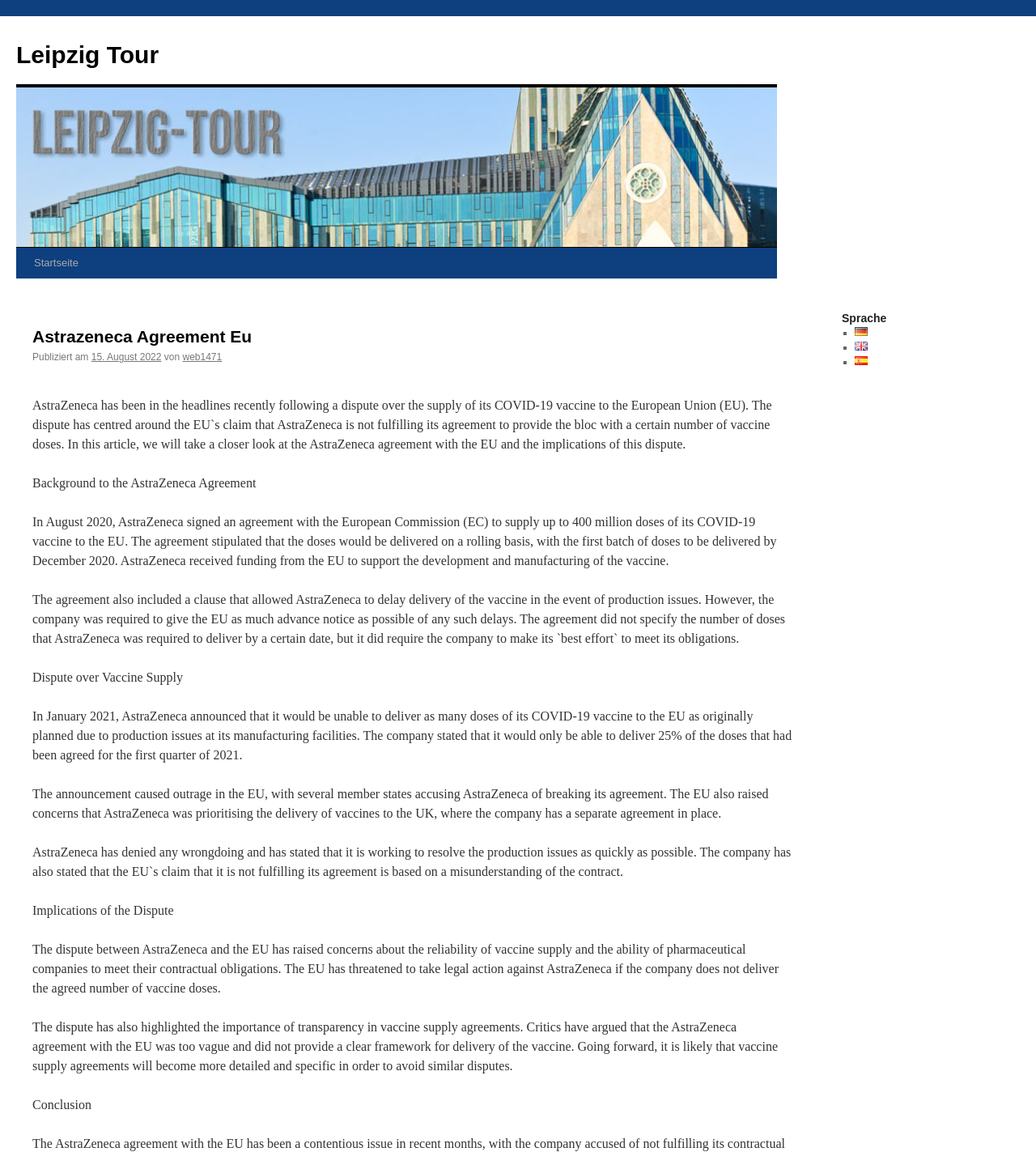What is the reason for AstraZeneca's delay in vaccine delivery?
Deliver a detailed and extensive answer to the question.

According to the article, AstraZeneca announced that it would be unable to deliver as many doses of its COVID-19 vaccine to the EU as originally planned due to production issues at its manufacturing facilities.